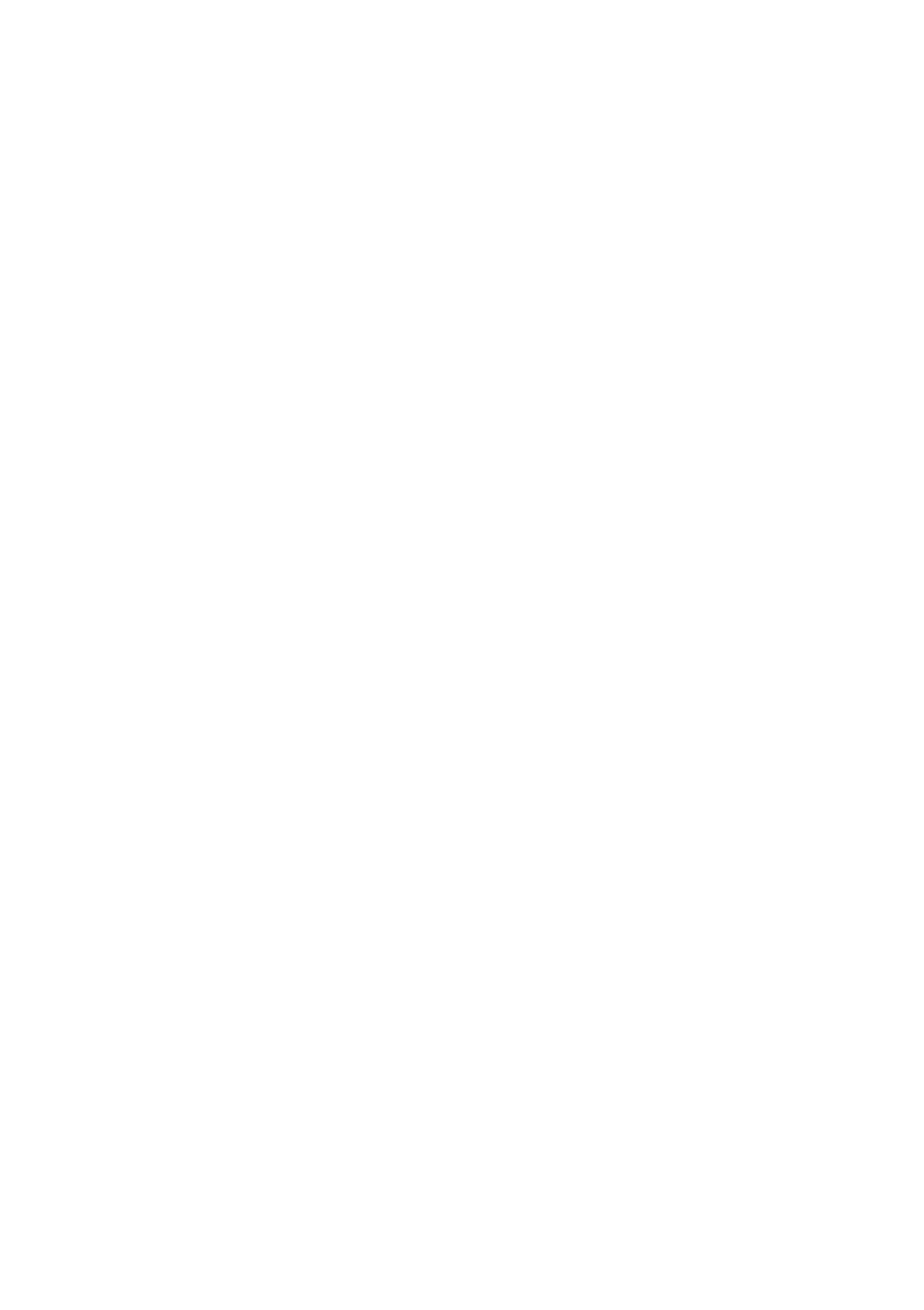Please determine the bounding box coordinates of the element to click in order to execute the following instruction: "Call 24-h hotline". The coordinates should be four float numbers between 0 and 1, specified as [left, top, right, bottom].

[0.038, 0.747, 0.962, 0.805]